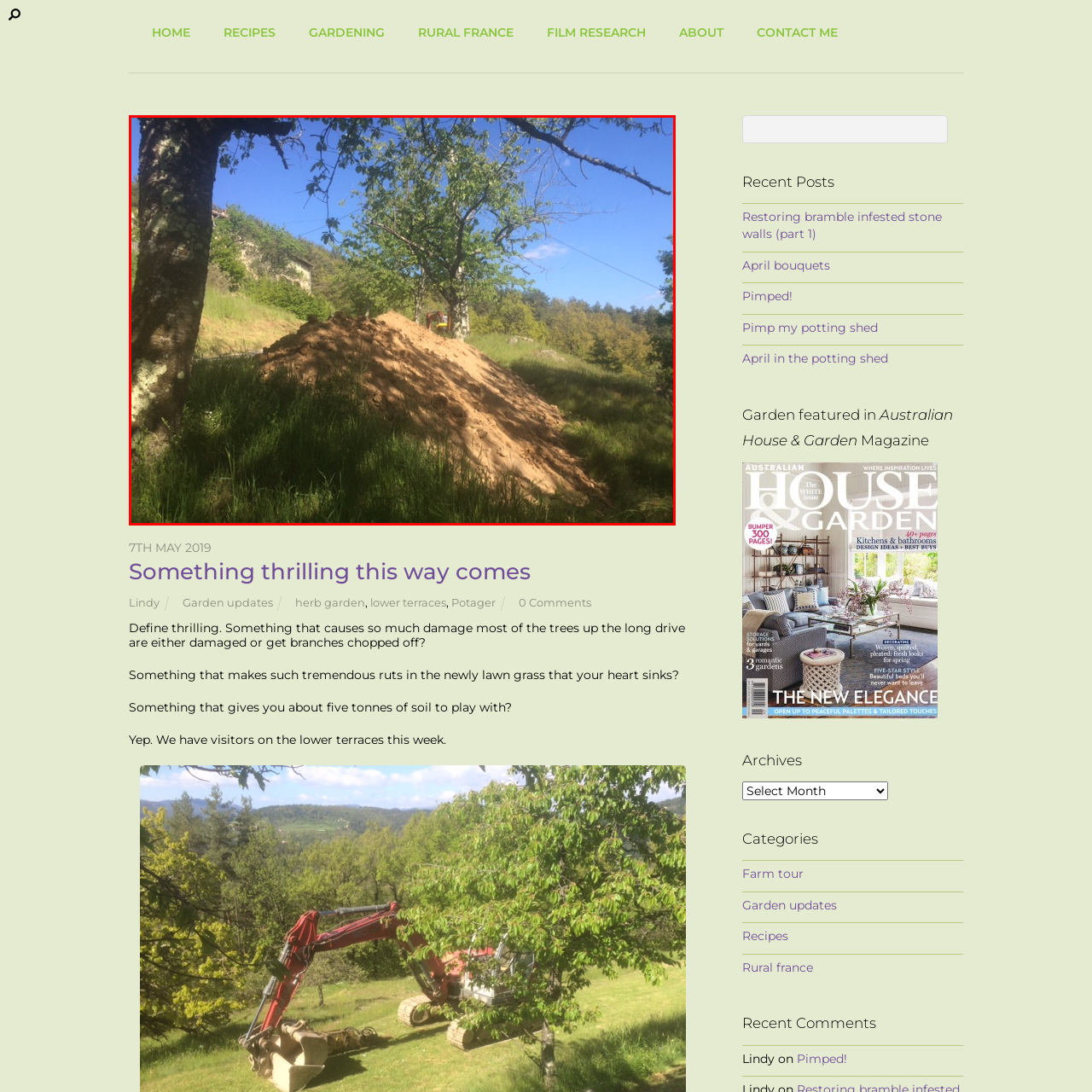Craft an in-depth description of the visual elements captured within the red box.

The image showcases a picturesque rural landscape featuring a large mound of freshly unearthed soil, possibly from recent gardening or landscaping work. In the foreground, the mound creates an earthy contrast against the lush green grass, hinting at the potential for new plantings or garden projects. A sturdy tree, partially visible to the left, adds character and shade to the scene, while other verdant trees in the background further enhance the natural ambiance. The clear blue sky above suggests a beautiful day, perfect for outdoor activities, such as gardening or enjoying the scenery of nature. This visual reminder of the joys and challenges of tending to a garden encapsulates the theme of finding beauty in the transformative processes of nature.